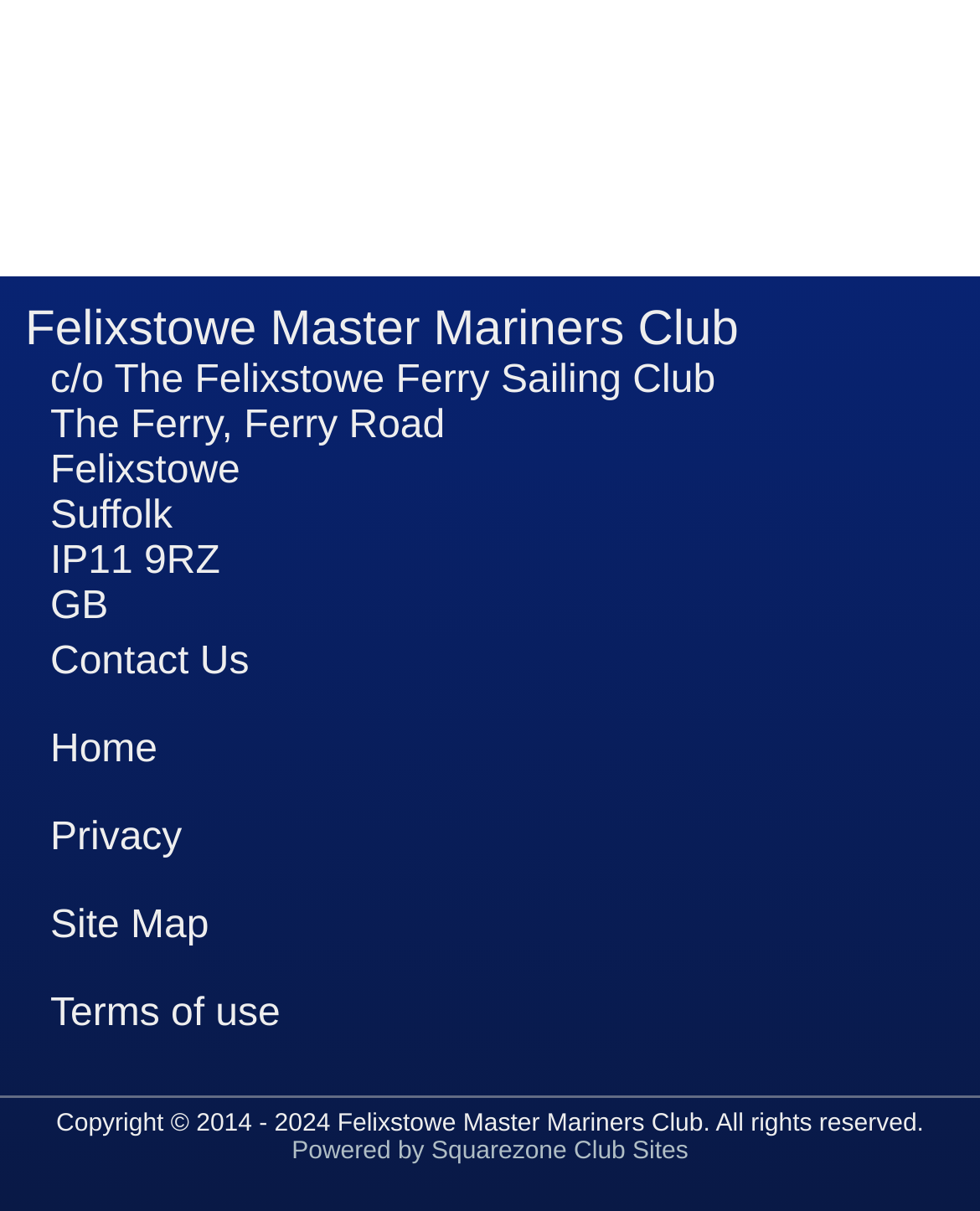What is the name of the club?
Answer the question with a single word or phrase, referring to the image.

Felixstowe Master Mariners Club